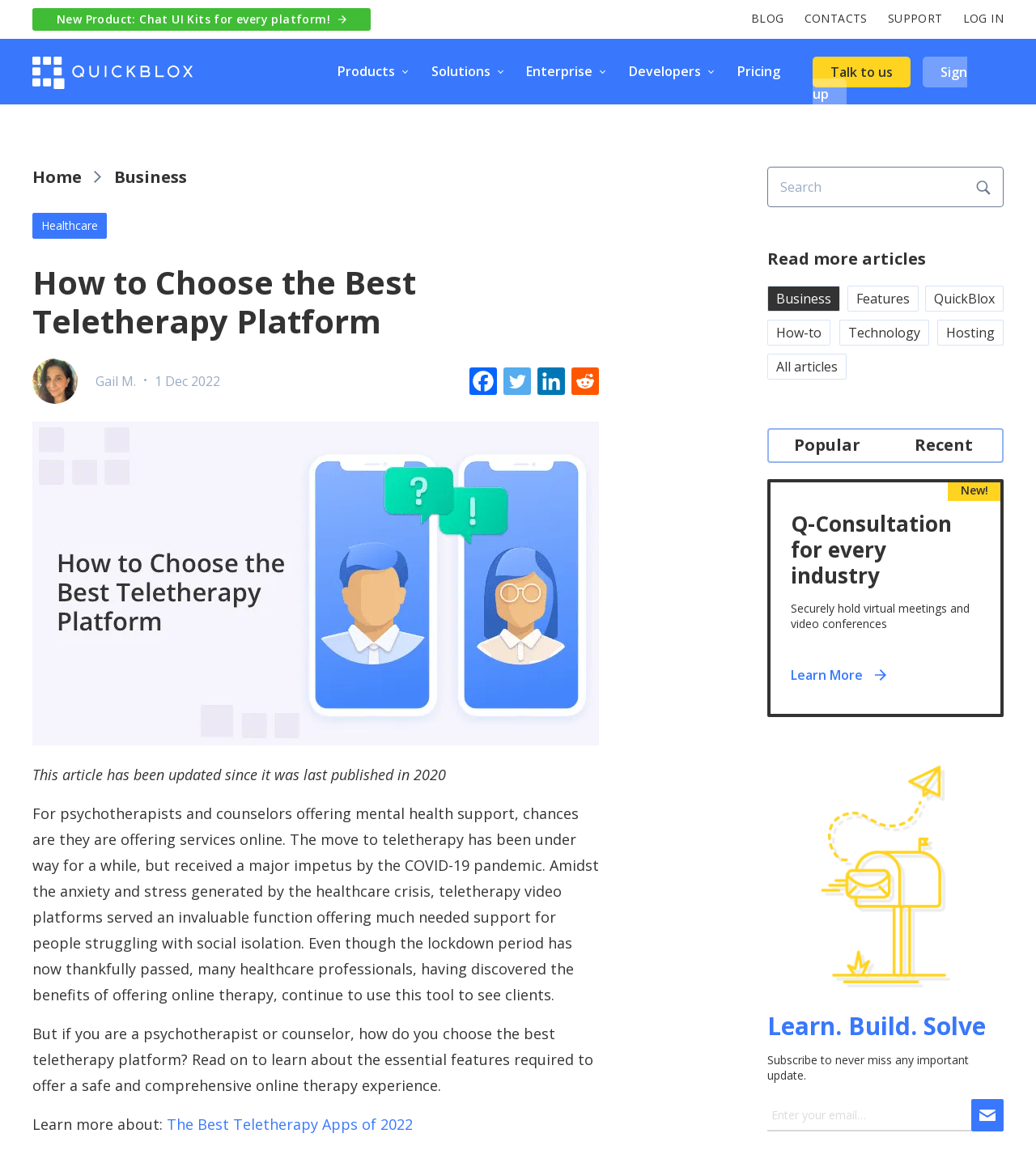Please specify the bounding box coordinates of the element that should be clicked to execute the given instruction: 'Read more about 'The Best Teletherapy Apps of 2022''. Ensure the coordinates are four float numbers between 0 and 1, expressed as [left, top, right, bottom].

[0.161, 0.958, 0.398, 0.975]